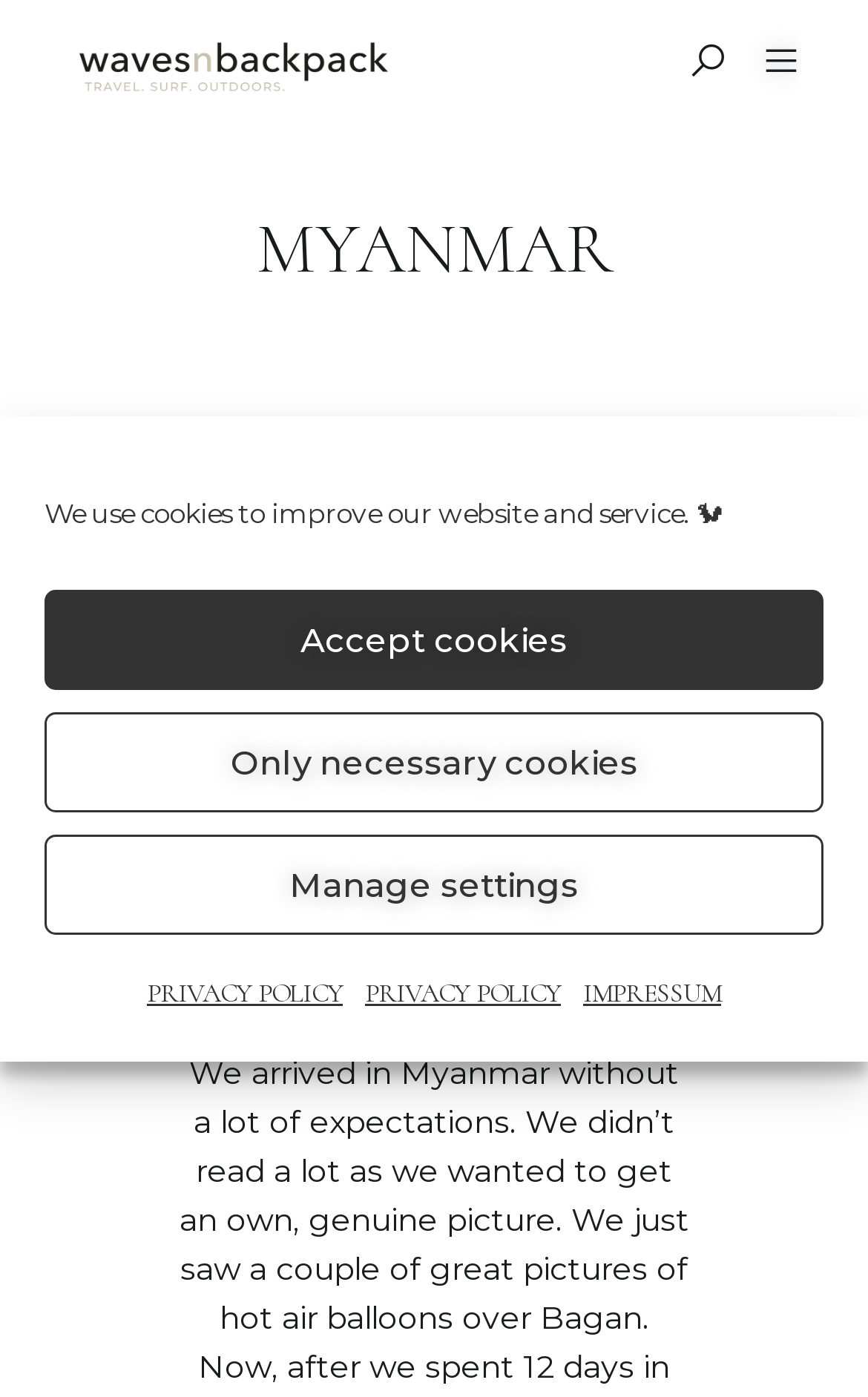What is the name of the travel route described on the webpage?
Using the image as a reference, answer with just one word or a short phrase.

Myanmar Travel Route